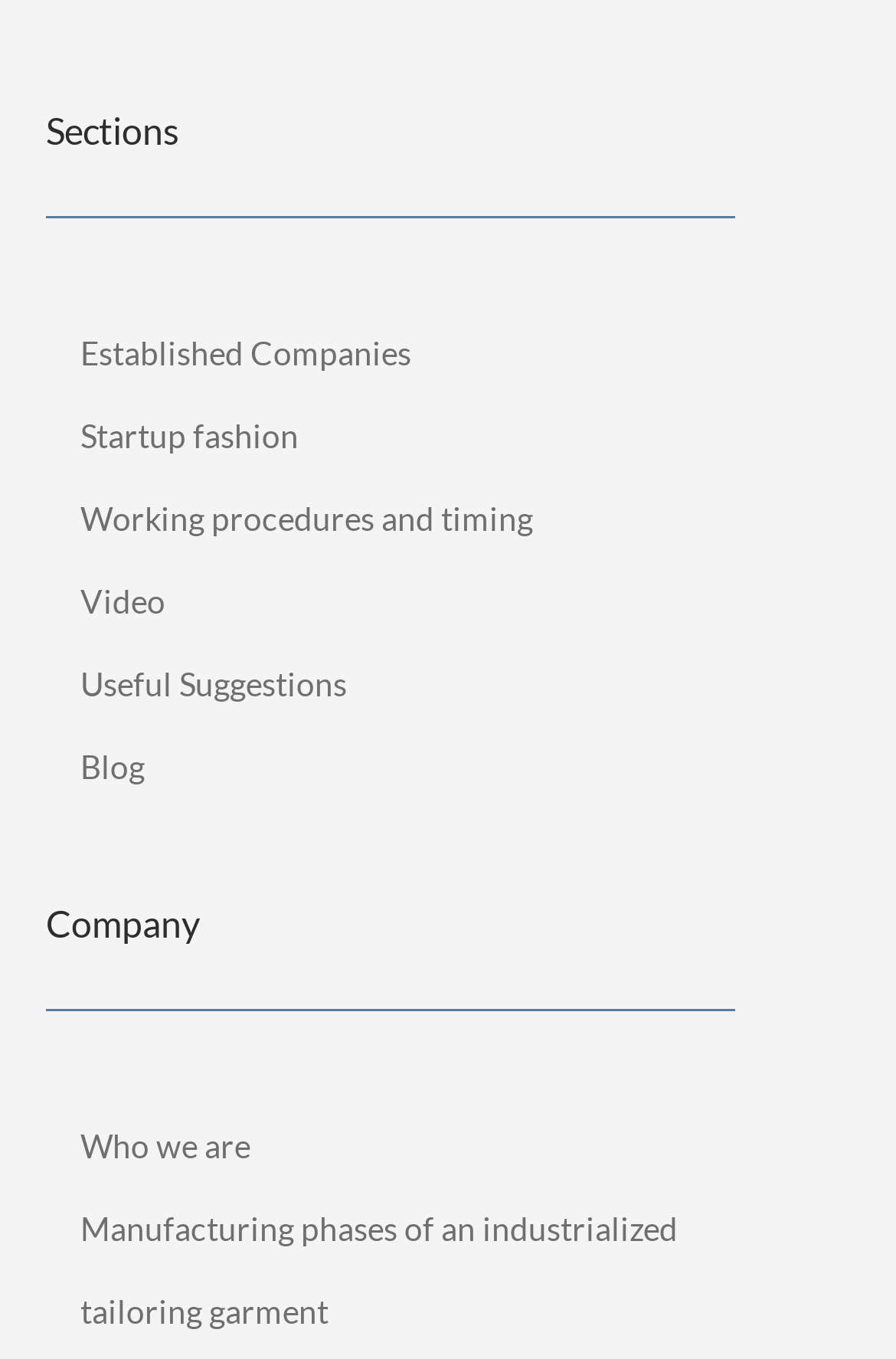Please determine the bounding box coordinates for the element that should be clicked to follow these instructions: "Watch video".

[0.09, 0.428, 0.185, 0.457]